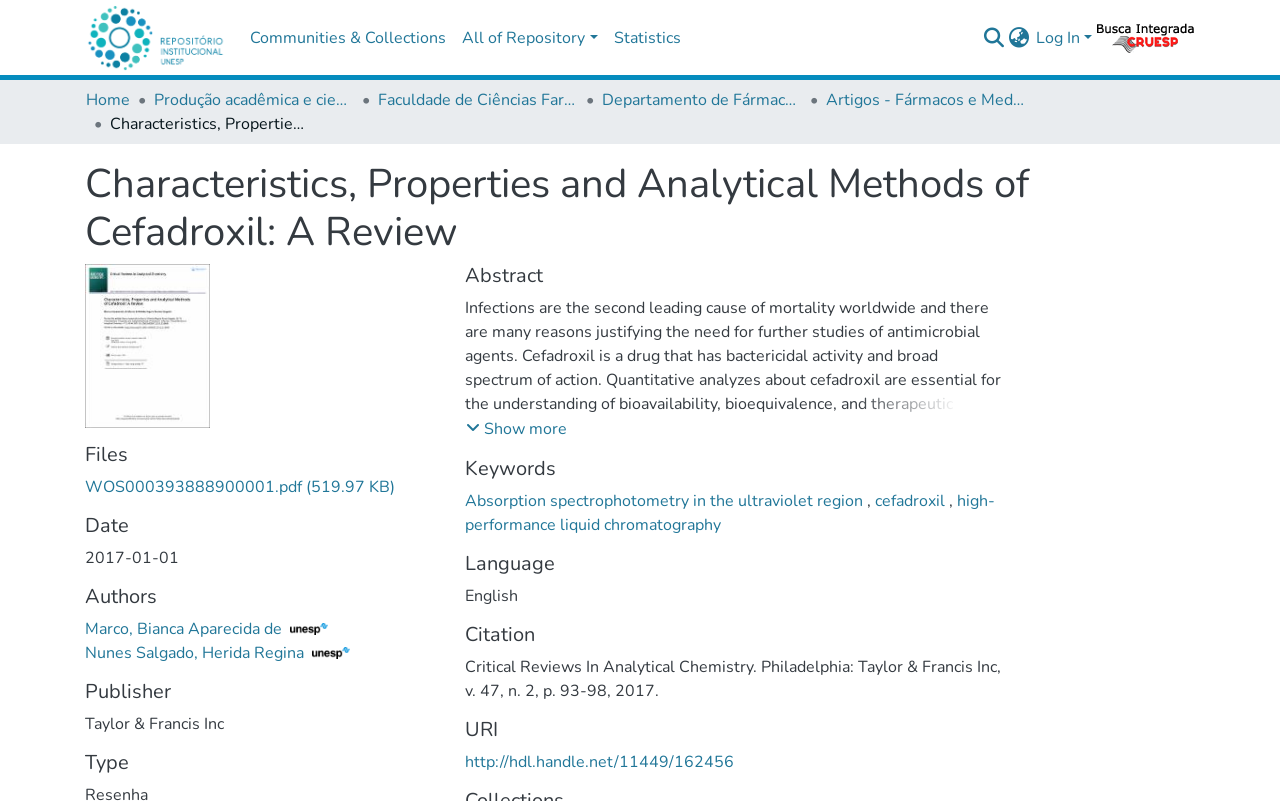Generate the text of the webpage's primary heading.

Characteristics, Properties and Analytical Methods of Cefadroxil: A Review